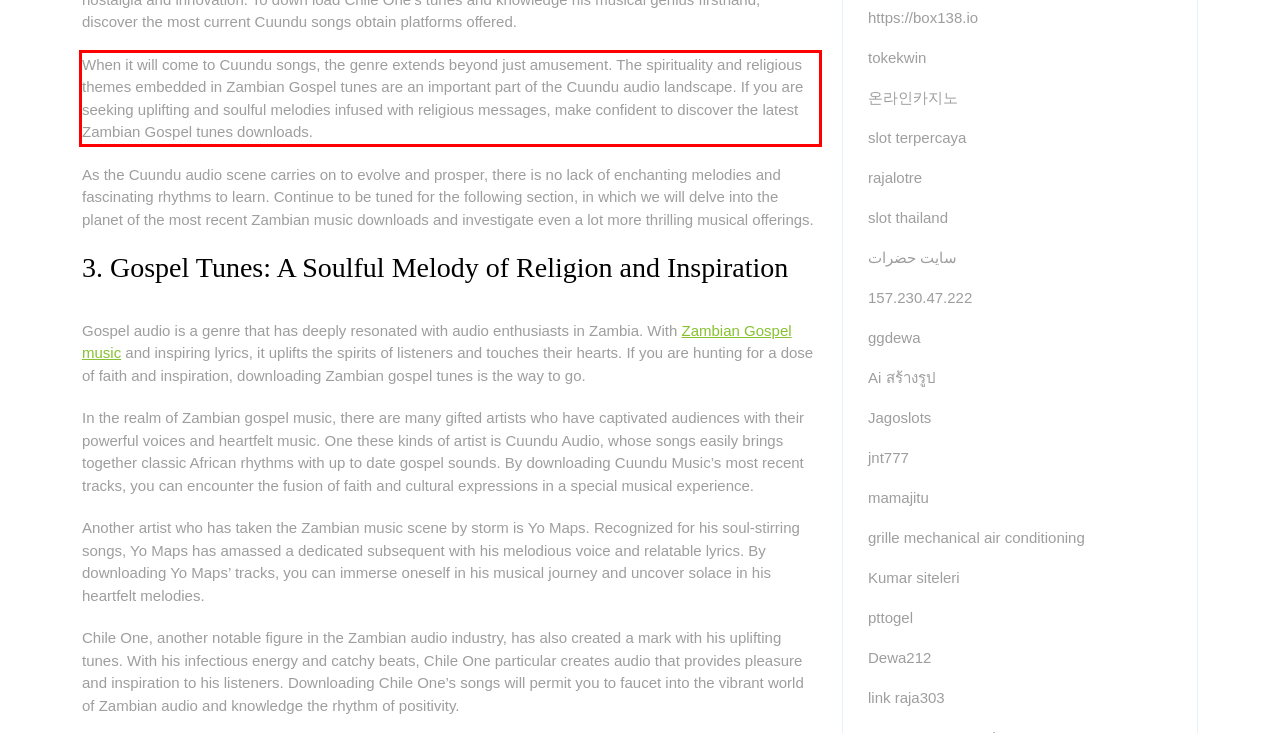Using the provided screenshot of a webpage, recognize the text inside the red rectangle bounding box by performing OCR.

When it will come to Cuundu songs, the genre extends beyond just amusement. The spirituality and religious themes embedded in Zambian Gospel tunes are an important part of the Cuundu audio landscape. If you are seeking uplifting and soulful melodies infused with religious messages, make confident to discover the latest Zambian Gospel tunes downloads.